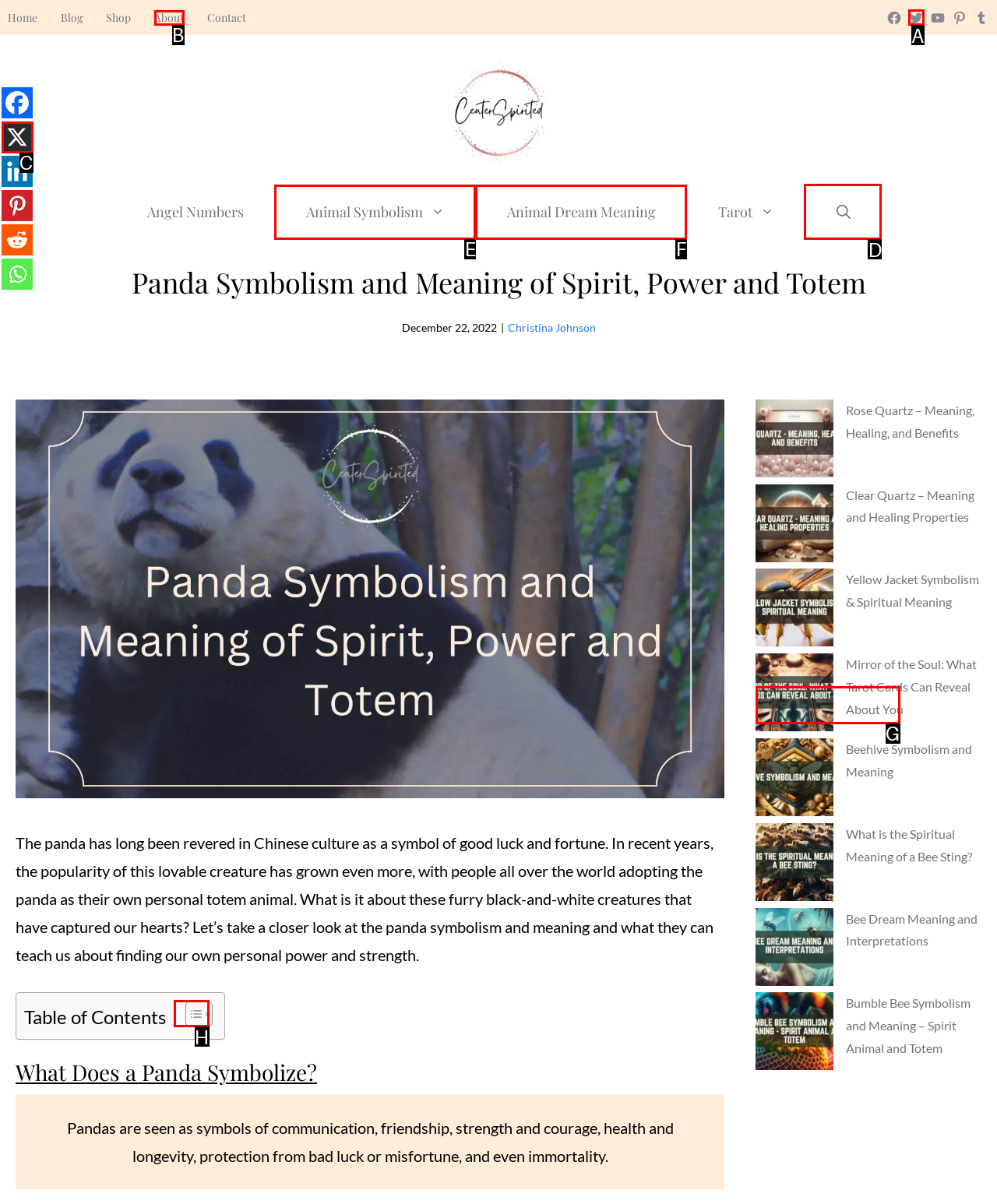Tell me which one HTML element I should click to complete the following task: Open the search Answer with the option's letter from the given choices directly.

D